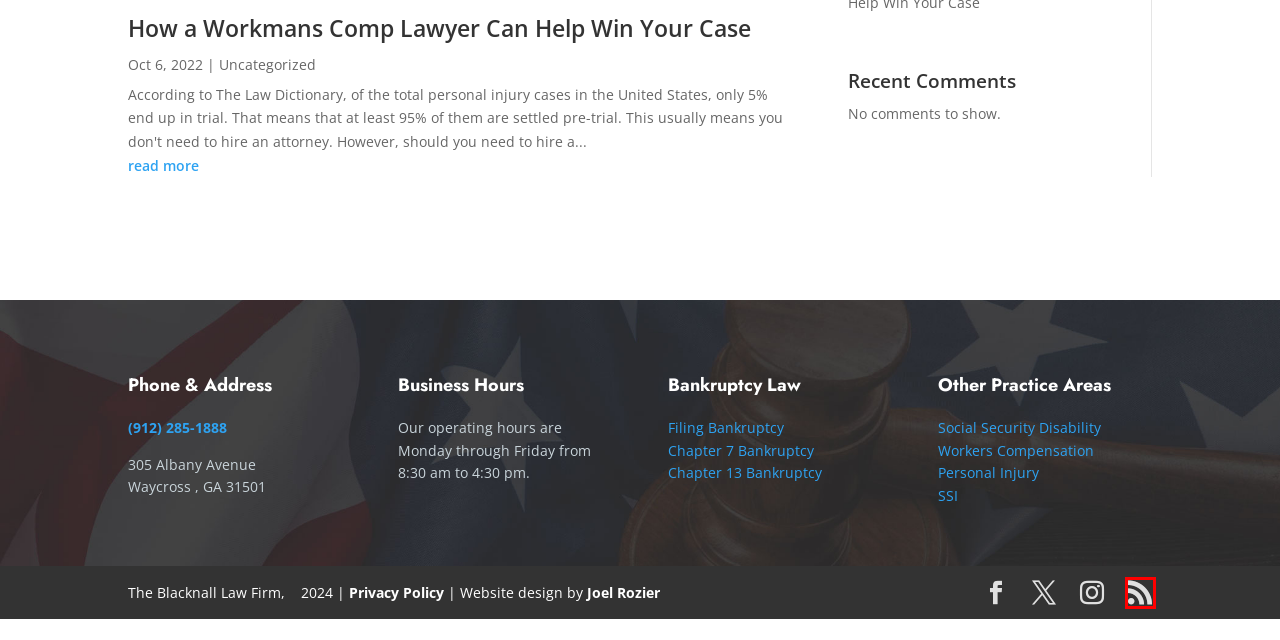Examine the screenshot of a webpage with a red bounding box around a UI element. Your task is to identify the webpage description that best corresponds to the new webpage after clicking the specified element. The given options are:
A. Chapter 13 Bankruptcy - Blacknall Law Firm, Bankruptcy Lawyer in Waycross, GA
B. Blacknall Law Firm, Bankruptcy Lawyer in Waycross, GA
C. Workers Compensation - Blacknall Law Firm, Bankruptcy Lawyer in Waycross, GA
D. Social Security Disability Benefits - Blacknall Law Firm, Bankruptcy Lawyer in Waycross, GA
E. Personal Injury - Blacknall Law Firm, Bankruptcy Lawyer in Waycross, GA
F. Privacy Practice - Blacknall Law Firm, Bankruptcy Lawyer in Waycross, GA
G. Home - Joel Rozier
H. Bankruptcy Filing - Blacknall Law Firm, Bankruptcy Lawyer in Waycross, GA

B